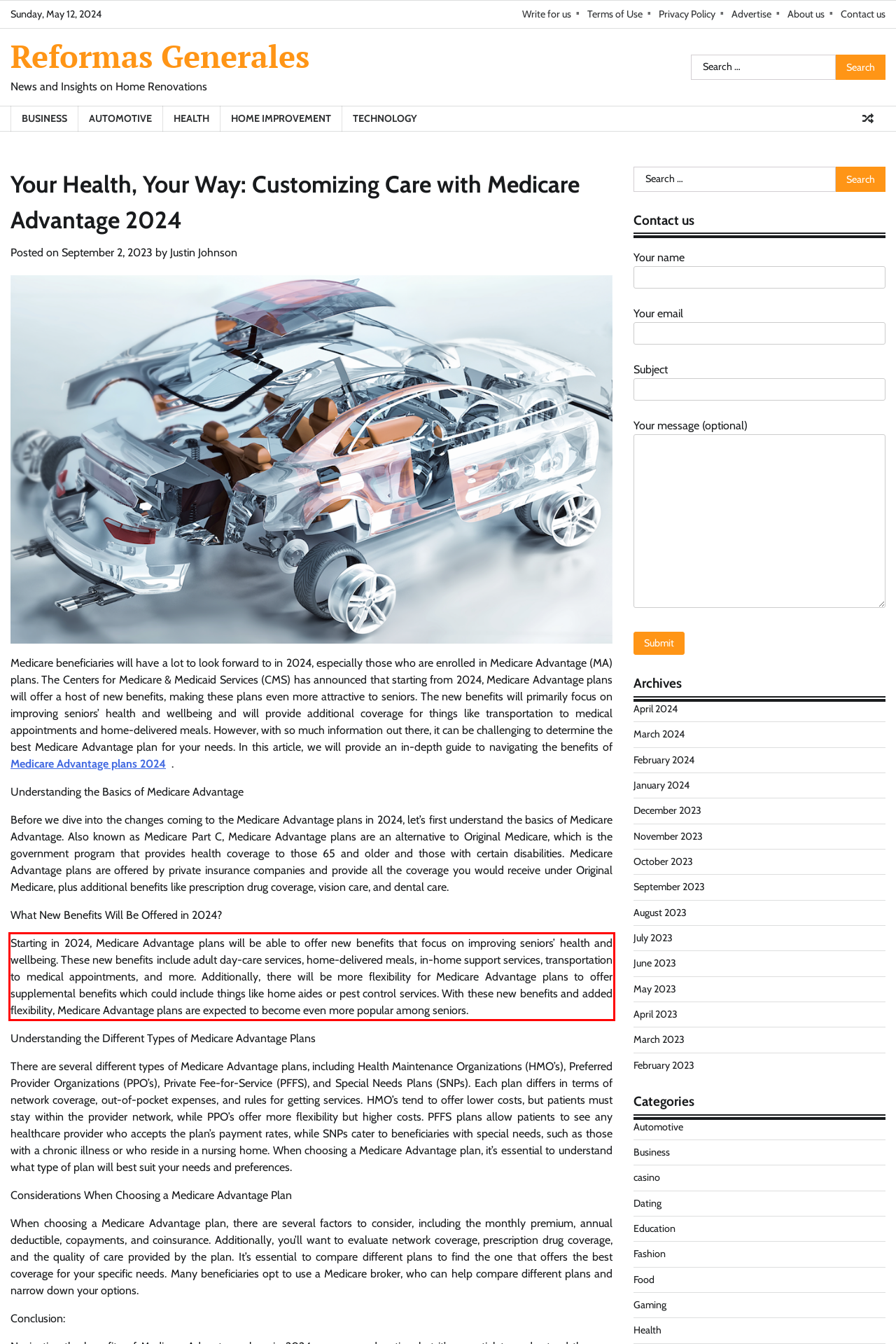The screenshot you have been given contains a UI element surrounded by a red rectangle. Use OCR to read and extract the text inside this red rectangle.

Starting in 2024, Medicare Advantage plans will be able to offer new benefits that focus on improving seniors’ health and wellbeing. These new benefits include adult day-care services, home-delivered meals, in-home support services, transportation to medical appointments, and more. Additionally, there will be more flexibility for Medicare Advantage plans to offer supplemental benefits which could include things like home aides or pest control services. With these new benefits and added flexibility, Medicare Advantage plans are expected to become even more popular among seniors.